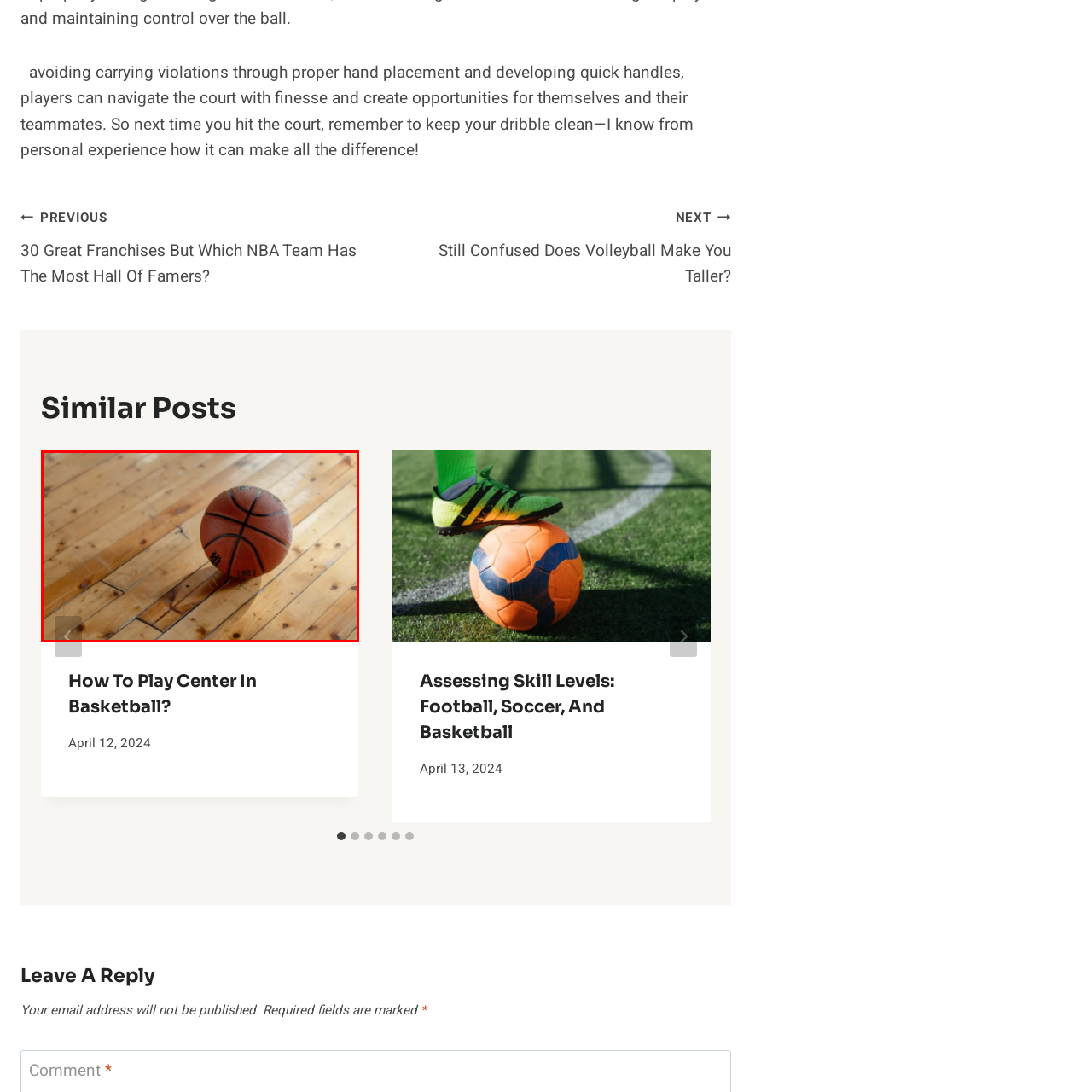What is the texture of the basketball's surface?  
Look closely at the image marked by the red border and give a detailed response rooted in the visual details found within the image.

The caption states that the basketball's surface is 'textured and features traditional markings', implying that the surface of the ball has a rough or irregular texture.